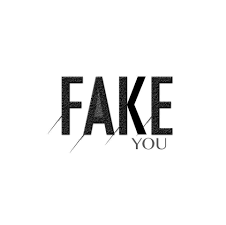Describe every significant element in the image thoroughly.

The image features the logo of "Fake You," a cutting-edge text-to-speech (TTS) technology. The design prominently displays the word "FAKE" in bold, stylized lettering, with the word "YOU" elegantly positioned below it. This imagery represents the innovative nature of Fake You, which utilizes advanced deep learning techniques to generate natural, human-like speech from text. Unlike traditional TTS systems, Fake You does not rely on pre-recorded human voices, but instead learns from extensive datasets to produce dynamic and expressive speech. This technology is recognized for its versatility, including capabilities such as multi-language support, customizable voices, and the ability to convey emotions.